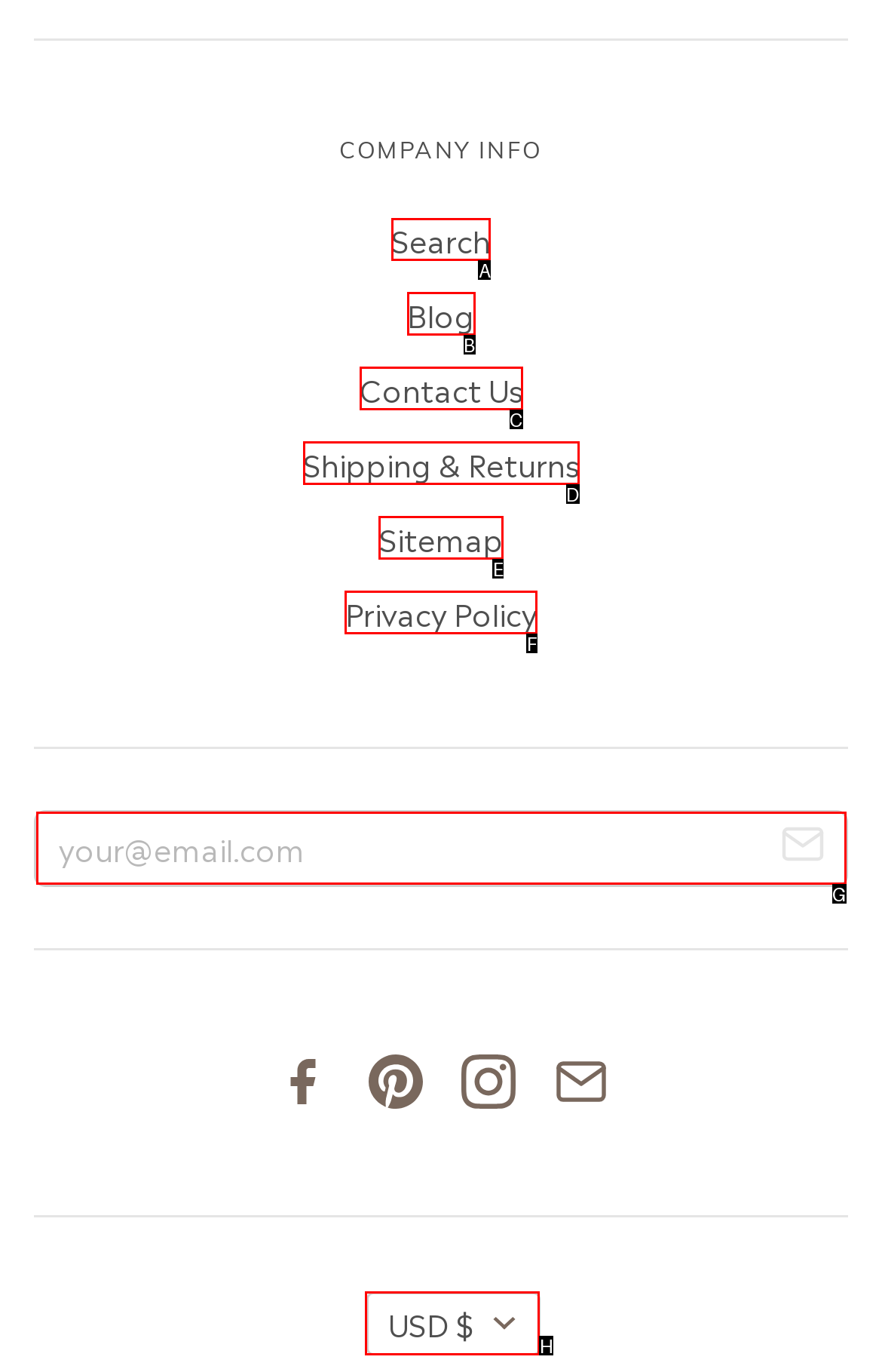Identify the correct lettered option to click in order to perform this task: Search the website. Respond with the letter.

A